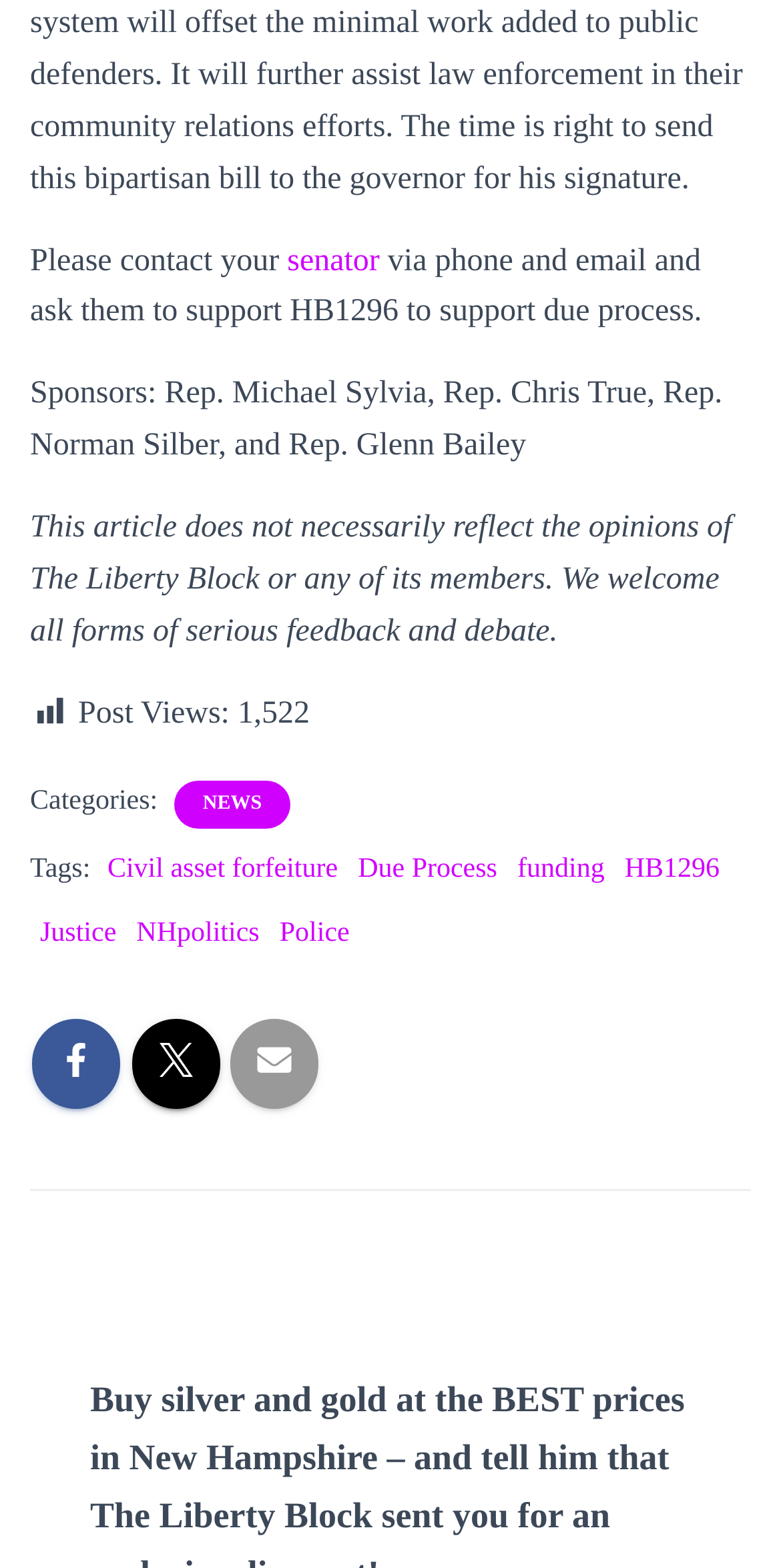Locate the bounding box coordinates of the area that needs to be clicked to fulfill the following instruction: "Read the article about HB1296". The coordinates should be in the format of four float numbers between 0 and 1, namely [left, top, right, bottom].

[0.8, 0.545, 0.921, 0.564]